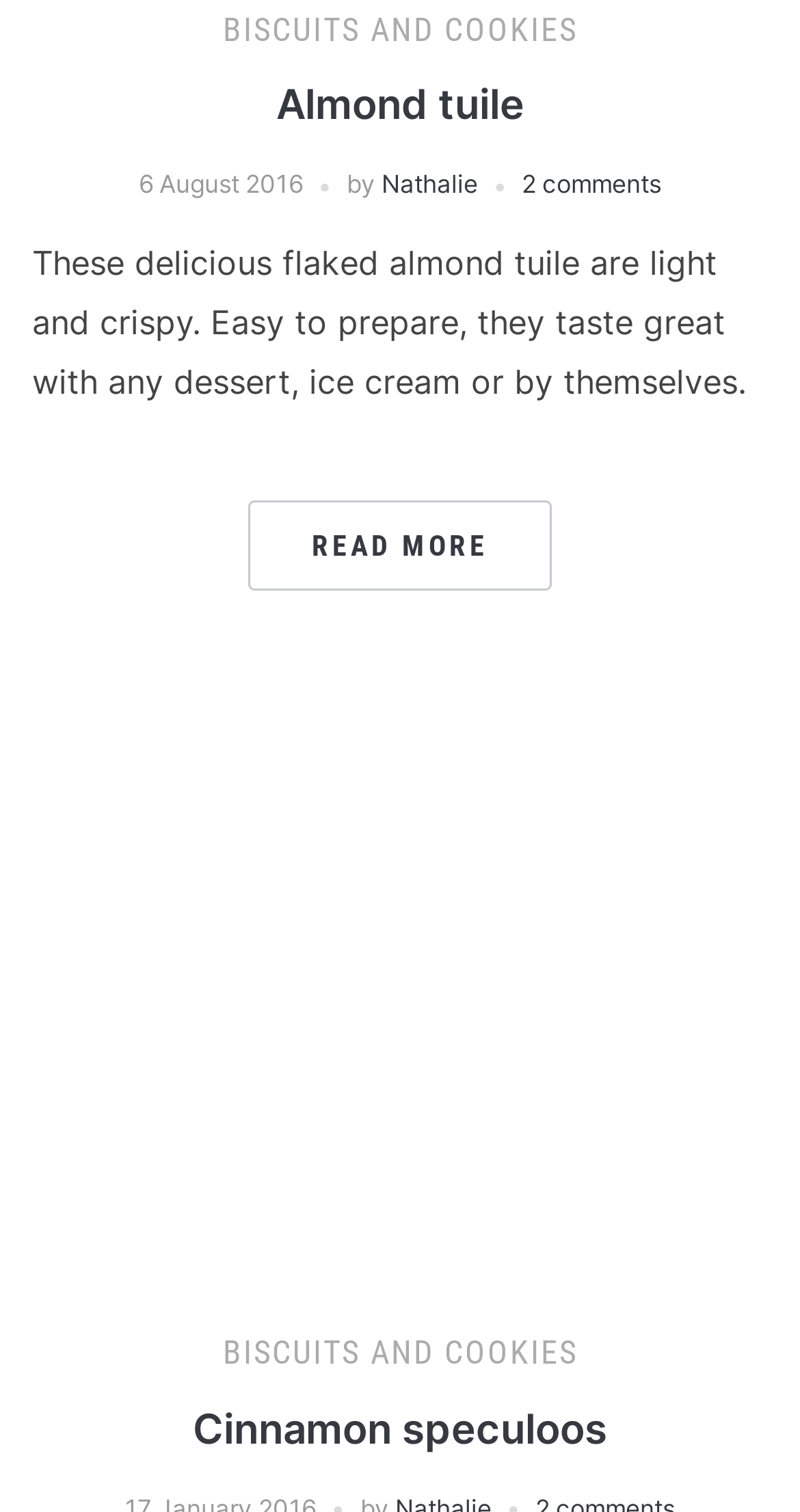Find the bounding box coordinates of the area to click in order to follow the instruction: "Go to 'BISCUITS AND COOKIES' page".

[0.278, 0.006, 0.722, 0.032]